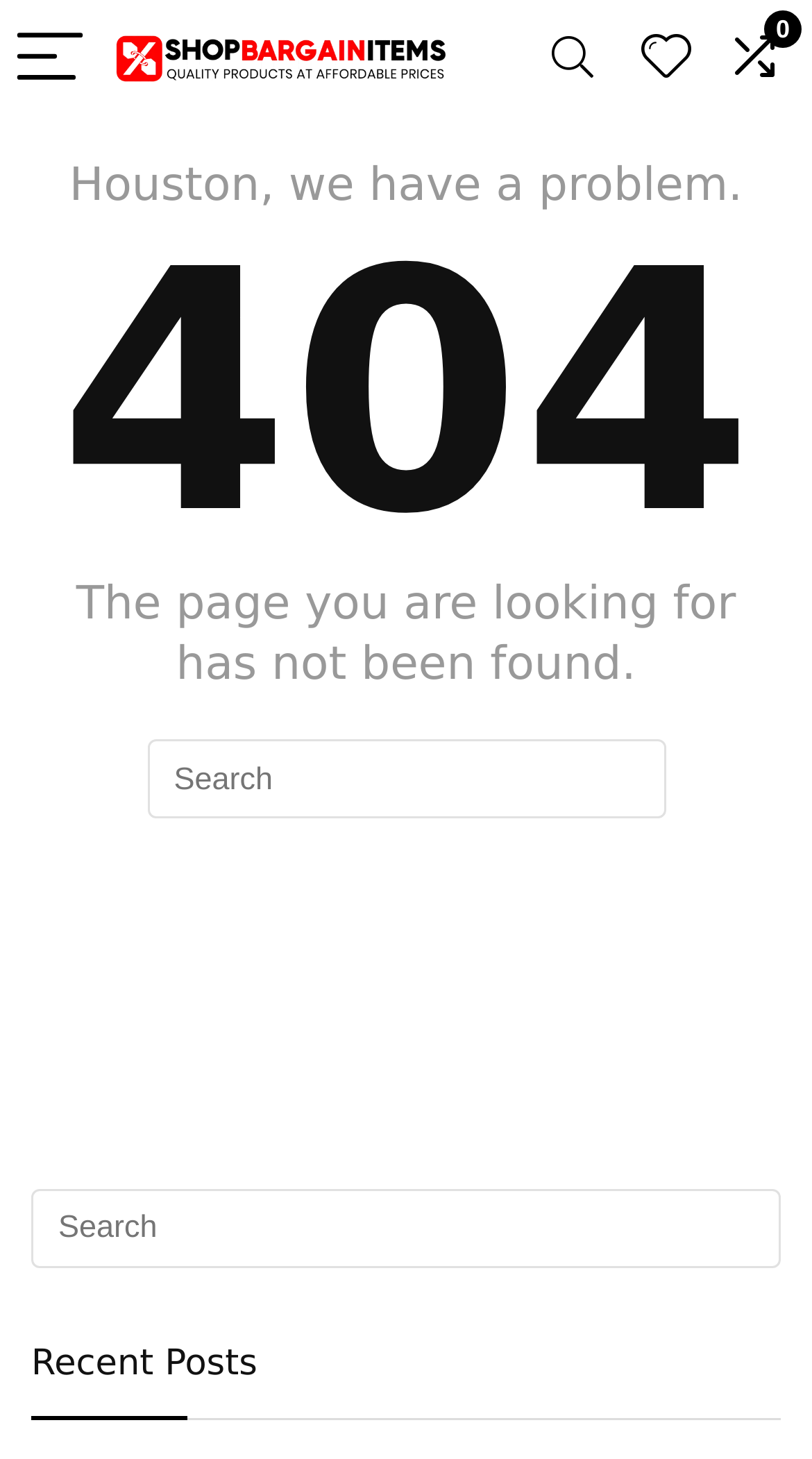Find and provide the bounding box coordinates for the UI element described here: "parent_node: 0 aria-label="Search"". The coordinates should be given as four float numbers between 0 and 1: [left, top, right, bottom].

[0.644, 0.002, 0.767, 0.078]